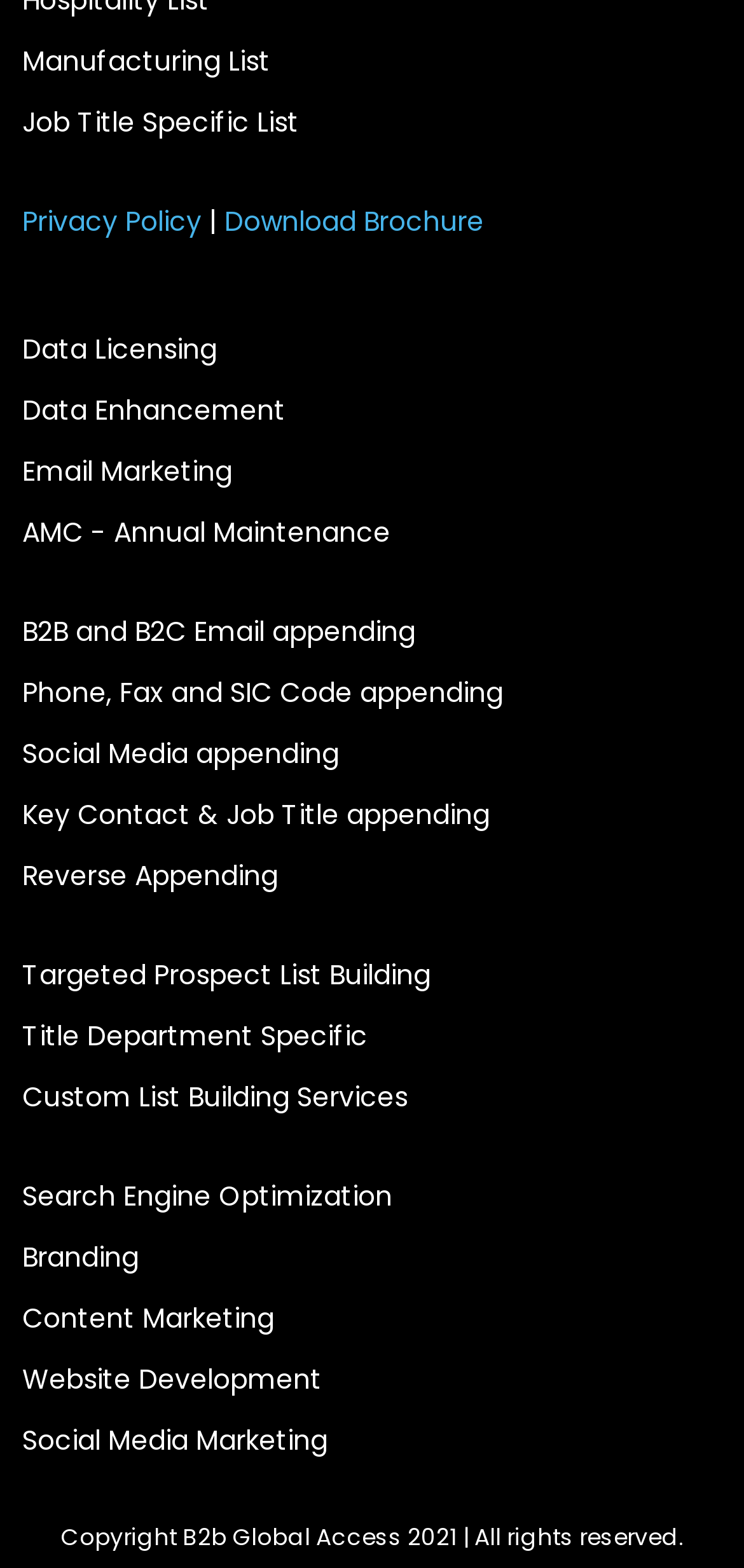How many links are there on the webpage?
Use the image to answer the question with a single word or phrase.

24